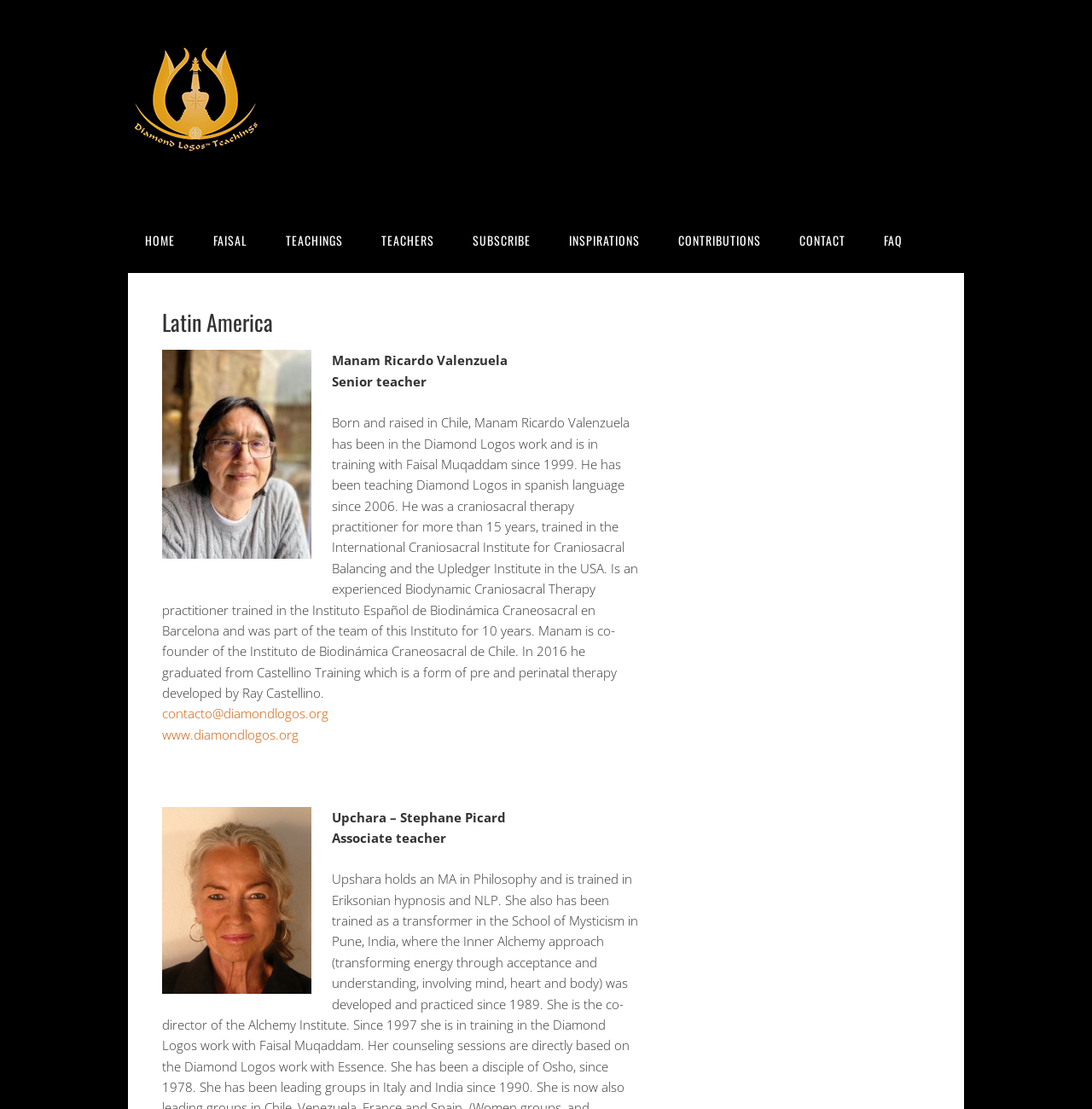Locate the bounding box coordinates of the element that needs to be clicked to carry out the instruction: "Learn more about Upchara – Stephane Picard". The coordinates should be given as four float numbers ranging from 0 to 1, i.e., [left, top, right, bottom].

[0.304, 0.729, 0.463, 0.744]